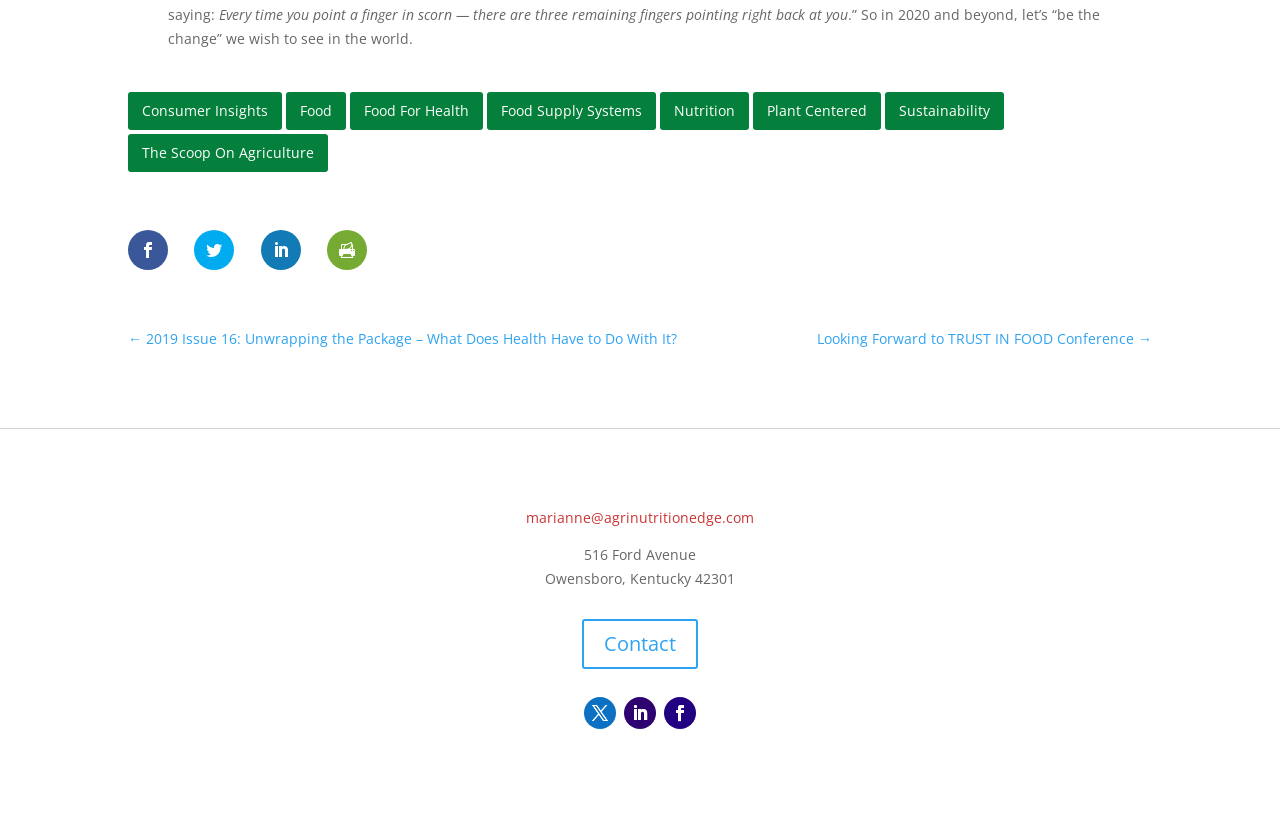Determine the bounding box coordinates of the element that should be clicked to execute the following command: "Click on the 'Consumer Insights' tag".

[0.098, 0.111, 0.222, 0.162]